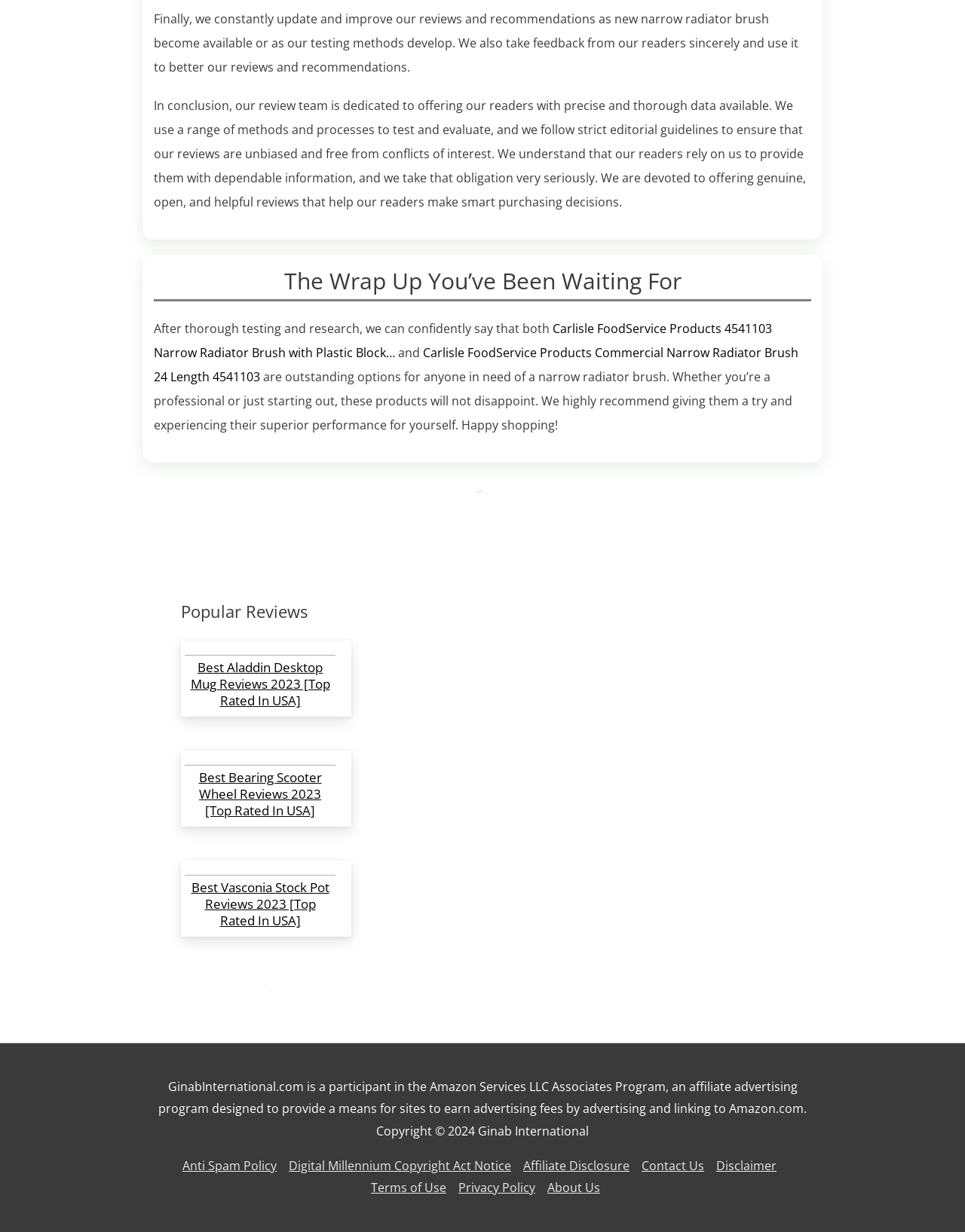Please analyze the image and provide a thorough answer to the question:
How many links are listed under 'Popular Reviews'?

Under the heading 'Popular Reviews', there are five links listed, each with a corresponding image and heading, indicating that there are five popular reviews listed.